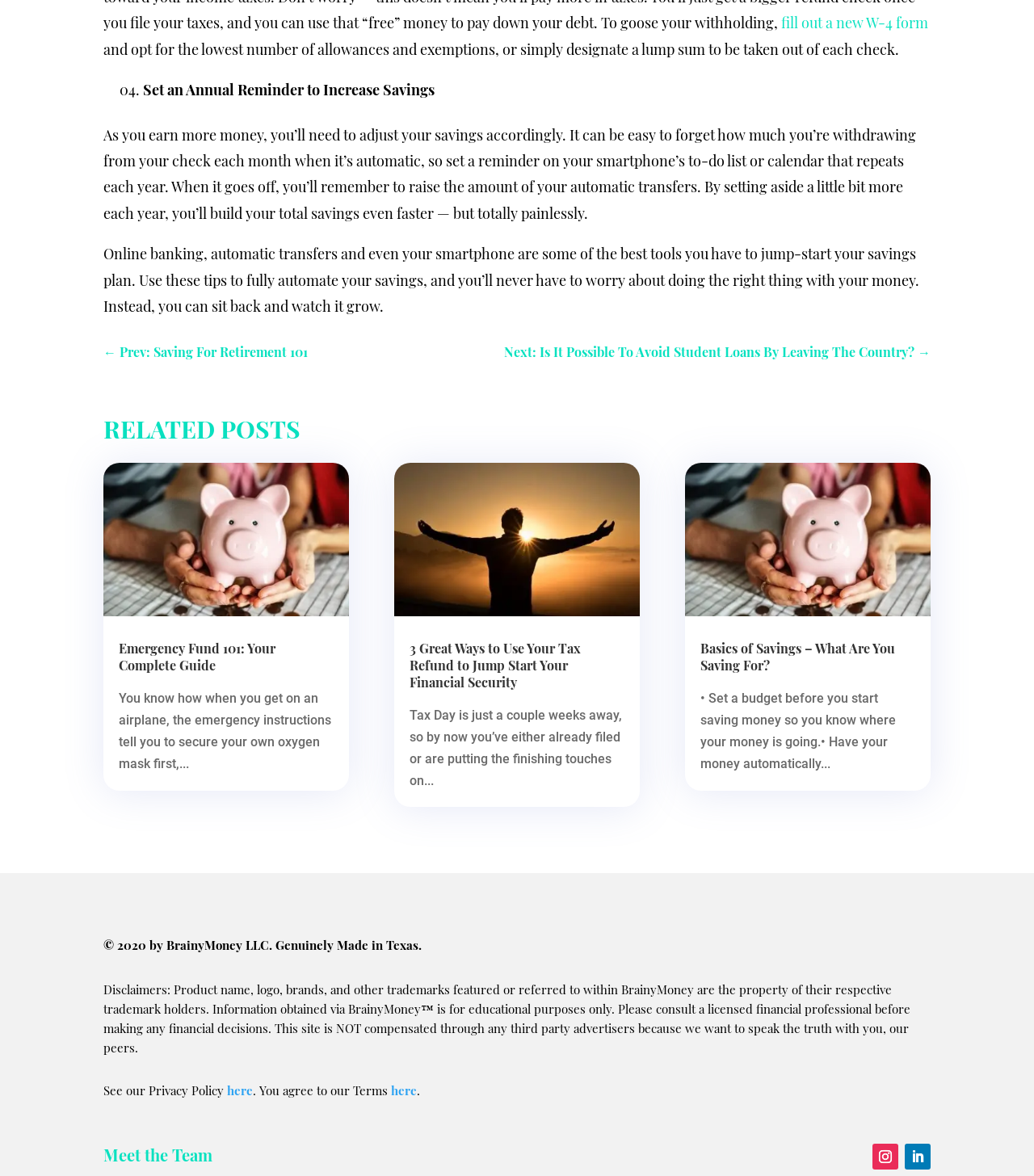What is the topic of the first related post?
Answer with a single word or phrase by referring to the visual content.

Emergency Fund 101